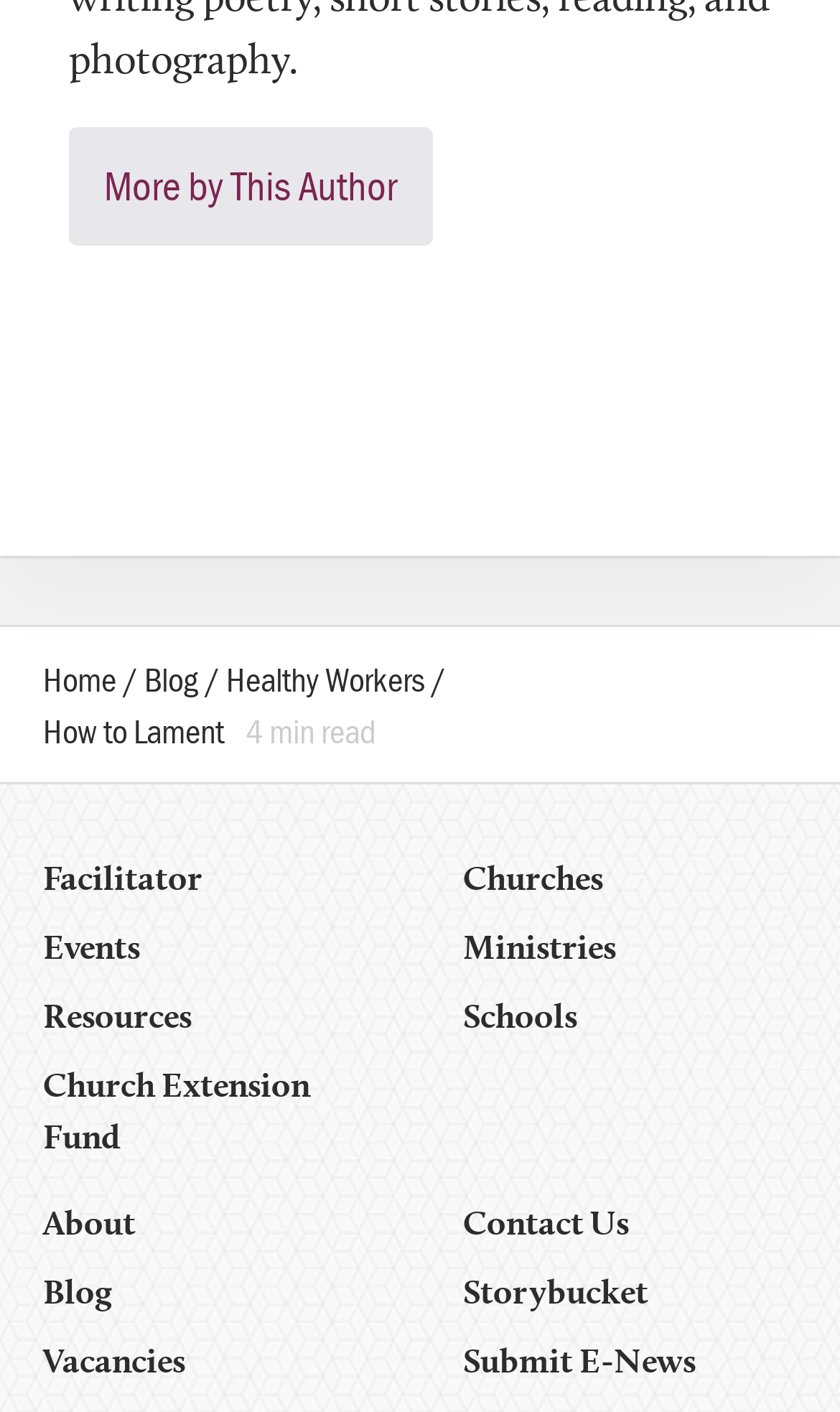How many links are there under the 'More by This Author' section?
Refer to the image and give a detailed response to the question.

I looked at the 'More by This Author' section and found that there are no links underneath it, only the text 'More by This Author'.